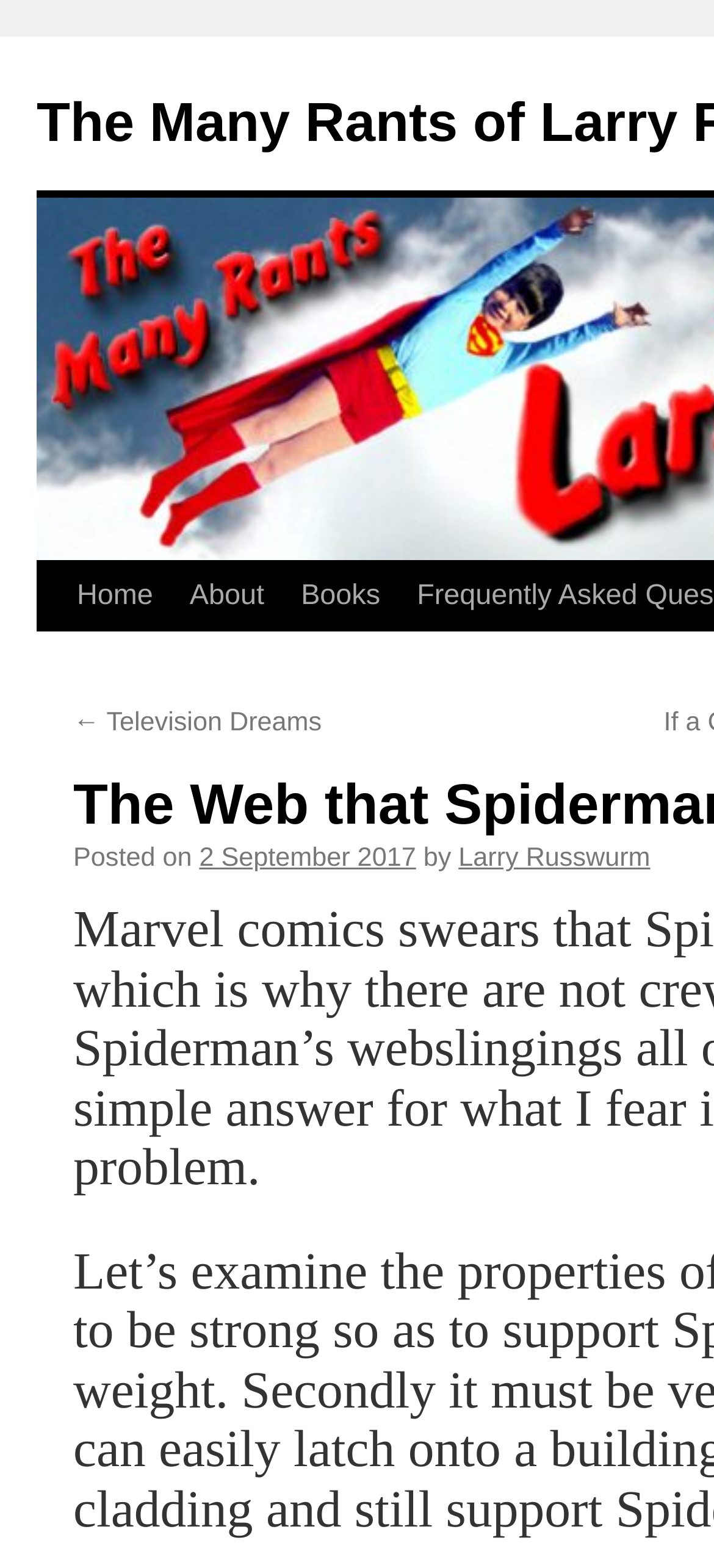Locate the bounding box coordinates of the UI element described by: "Larry Russwurm". Provide the coordinates as four float numbers between 0 and 1, formatted as [left, top, right, bottom].

[0.642, 0.583, 0.911, 0.602]